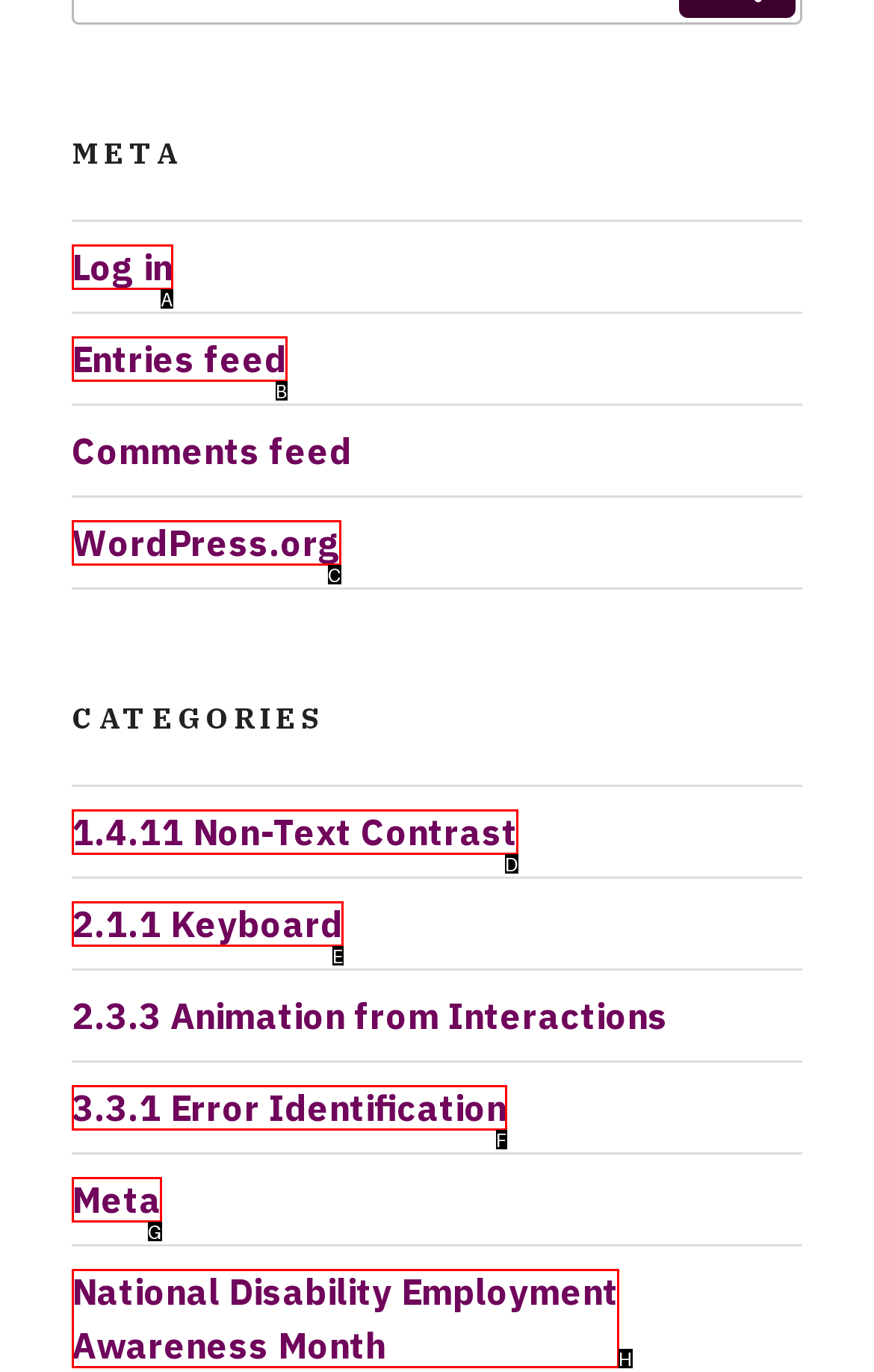Tell me which one HTML element best matches the description: WordPress.org
Answer with the option's letter from the given choices directly.

C